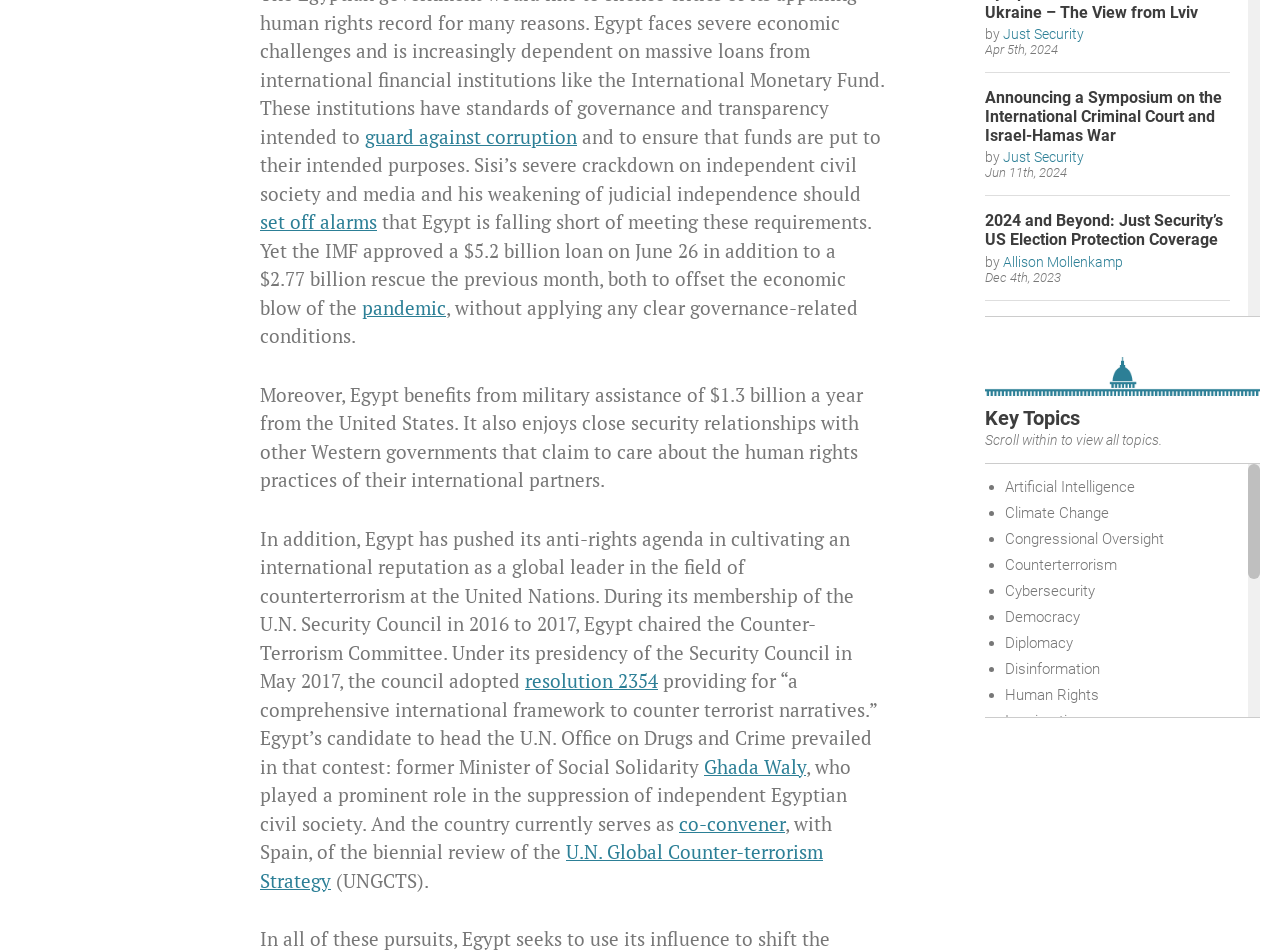Provide a one-word or short-phrase response to the question:
Who is the author of the article 'Trump Trials Clearinghouse'?

Norman L. Eisen